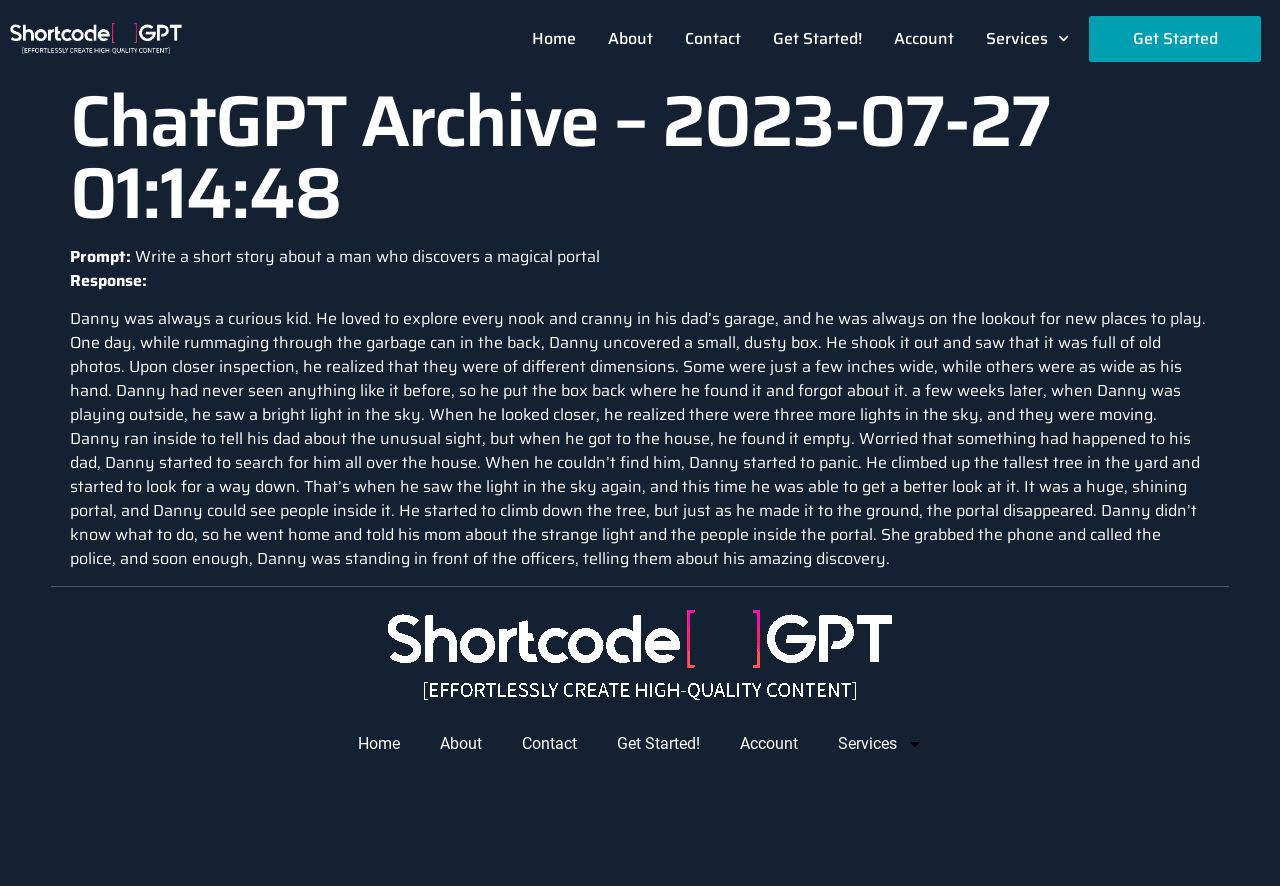Respond to the question below with a single word or phrase:
How many links are there in the top navigation menu?

5